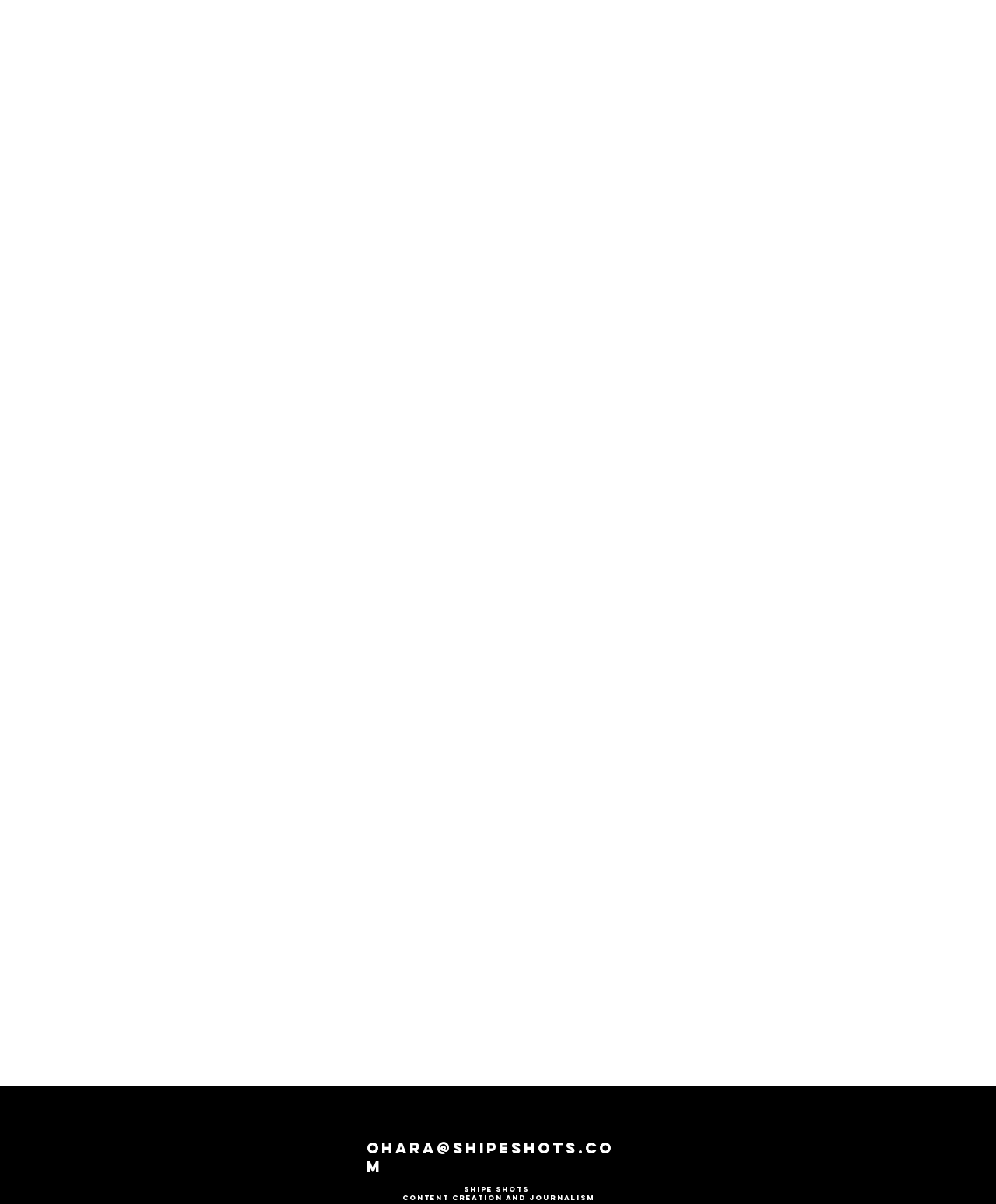Determine the bounding box for the UI element as described: "ohara@shipeshots.com". The coordinates should be represented as four float numbers between 0 and 1, formatted as [left, top, right, bottom].

[0.368, 0.946, 0.616, 0.977]